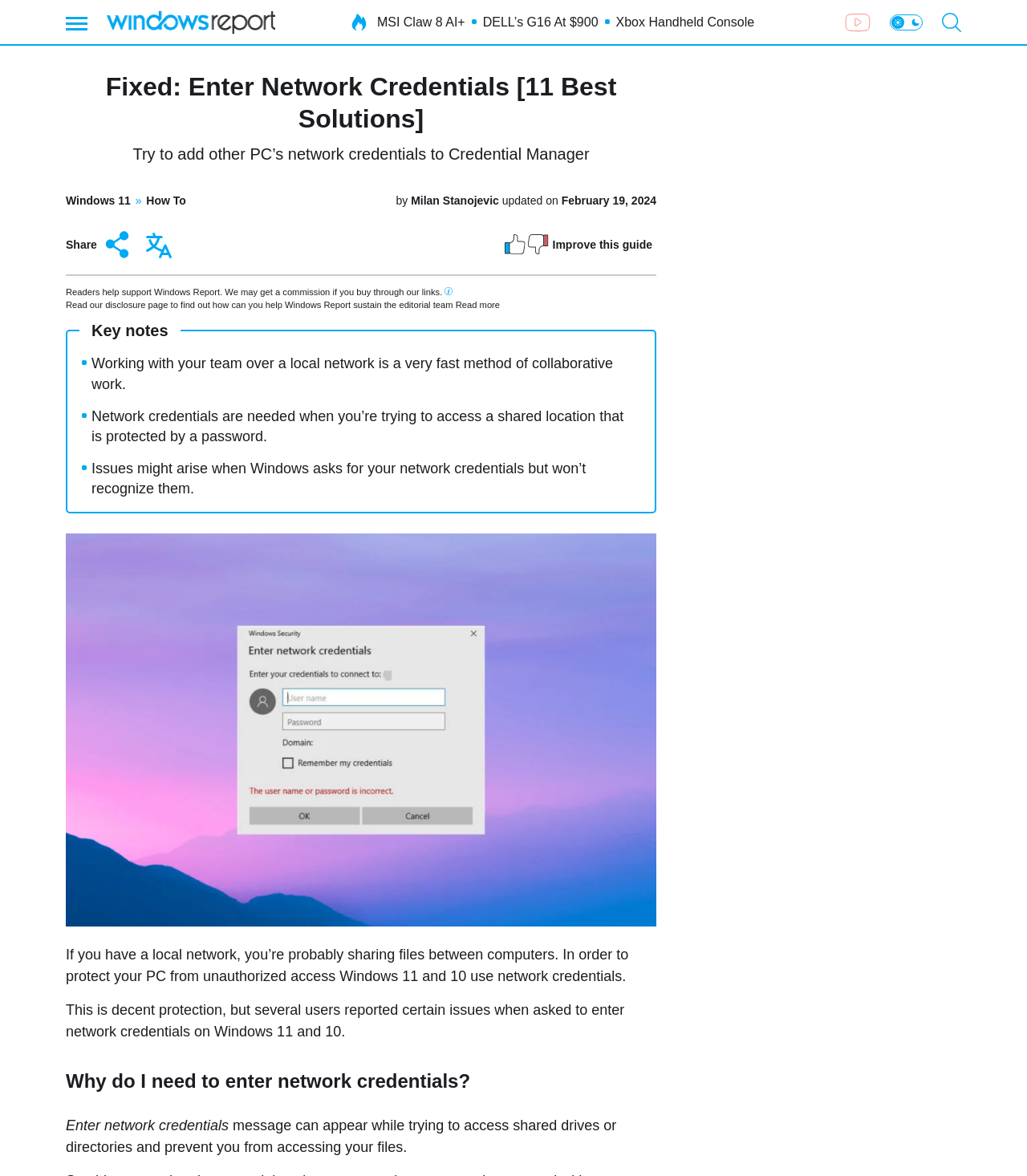What is the purpose of network credentials?
Observe the image and answer the question with a one-word or short phrase response.

Protect PC from unauthorized access